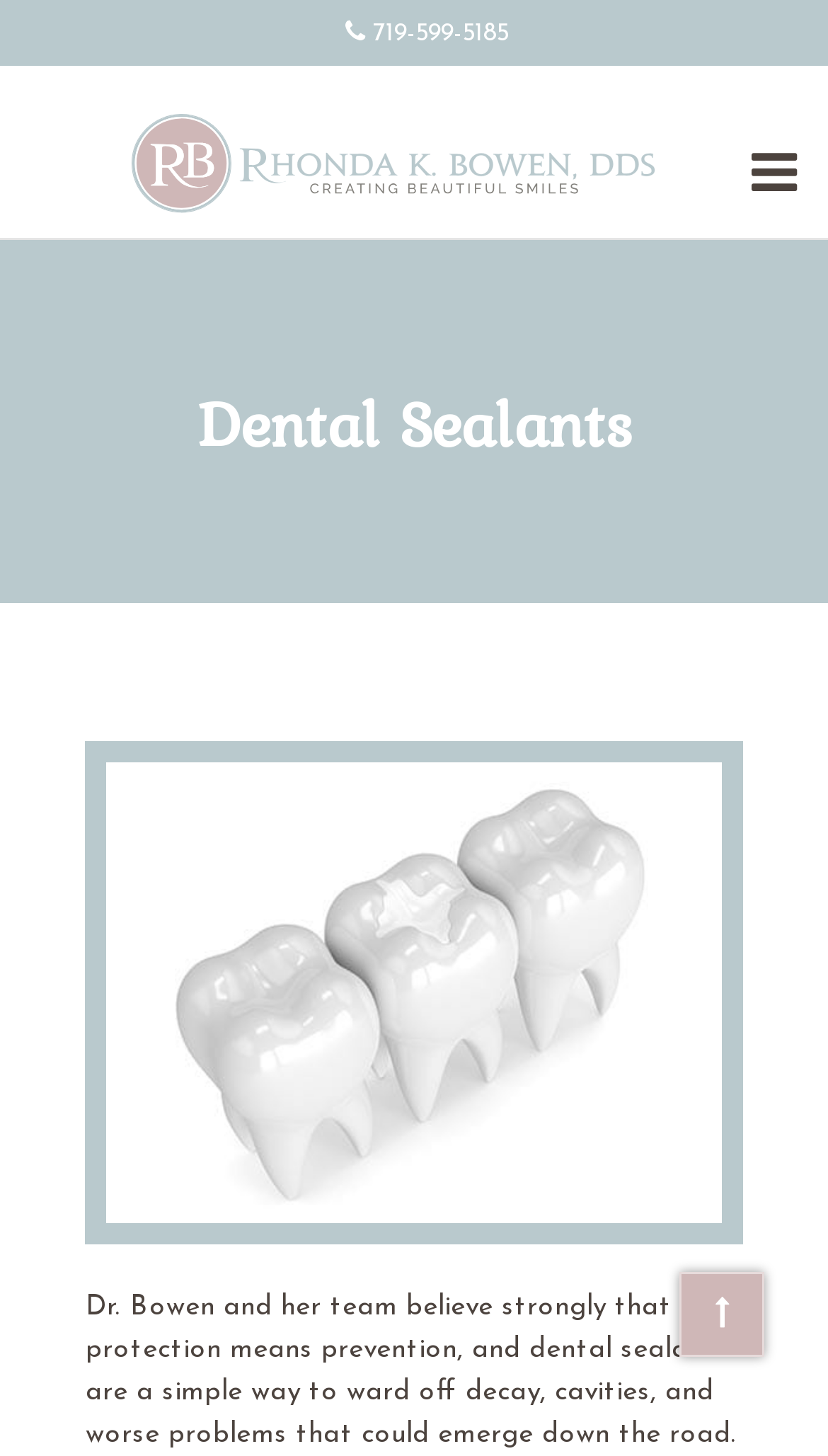Respond to the question below with a single word or phrase:
Is there an image on the webpage?

Yes